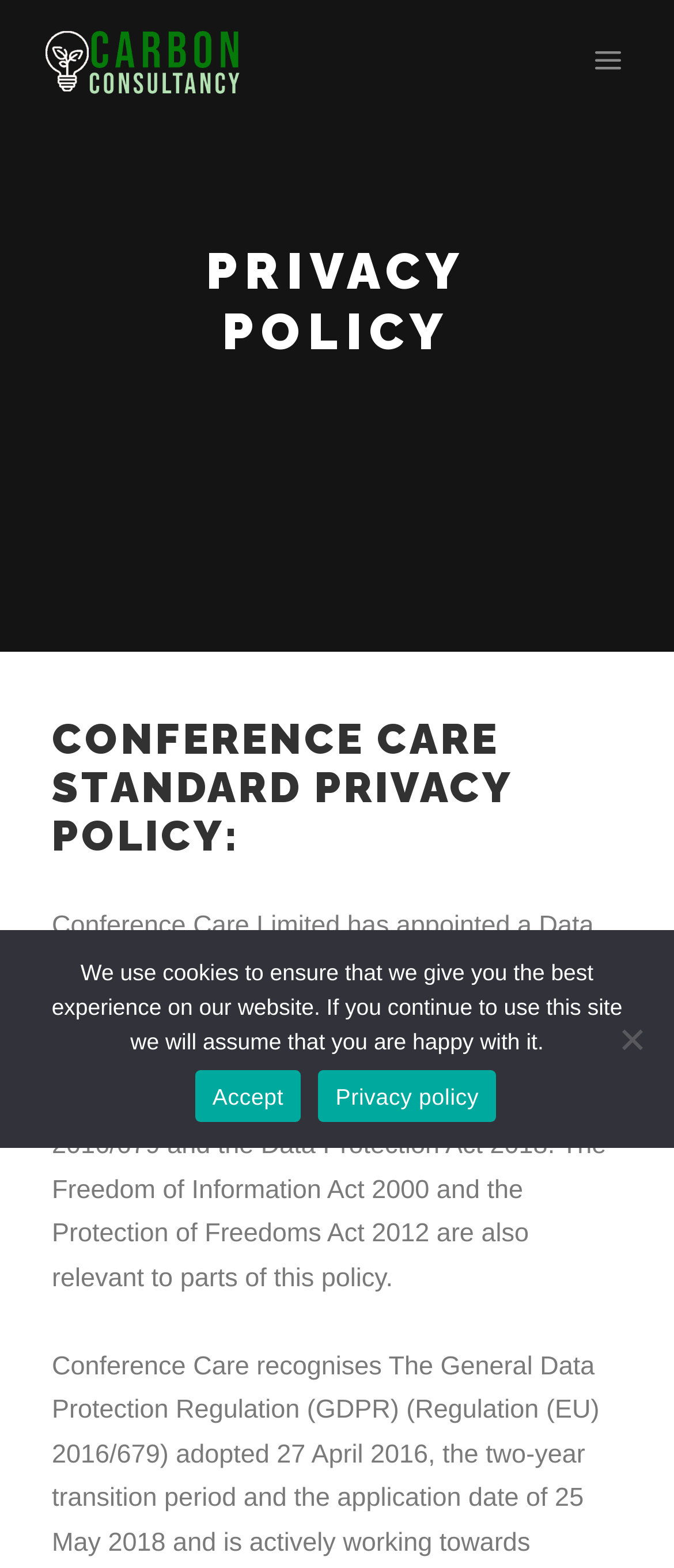Articulate a complete and detailed caption of the webpage elements.

The webpage is about the privacy policy of Conference Care, a company that has appointed a Data Protection Controller to ensure compliance with relevant regulations. 

At the top left of the page, there is a link to "Carbon Consultancy" accompanied by an image with the same name. On the top right, a main menu button is located. 

Below the top section, a large heading "PRIVACY POLICY" is centered on the page. Underneath, a subheading "CONFERENCE CARE STANDARD PRIVACY POLICY:" is placed. 

A block of text follows, describing the company's data protection policy, including its compliance with the General Data Protection Regulation, the Data Protection Act, the Freedom of Information Act, and the Protection of Freedoms Act. 

At the bottom of the page, a non-modal dialog box appears, displaying a cookie notice. The notice informs users that the website uses cookies to ensure the best experience and provides options to accept or learn more about the privacy policy. There is also a "No" button, likely to decline the use of cookies.